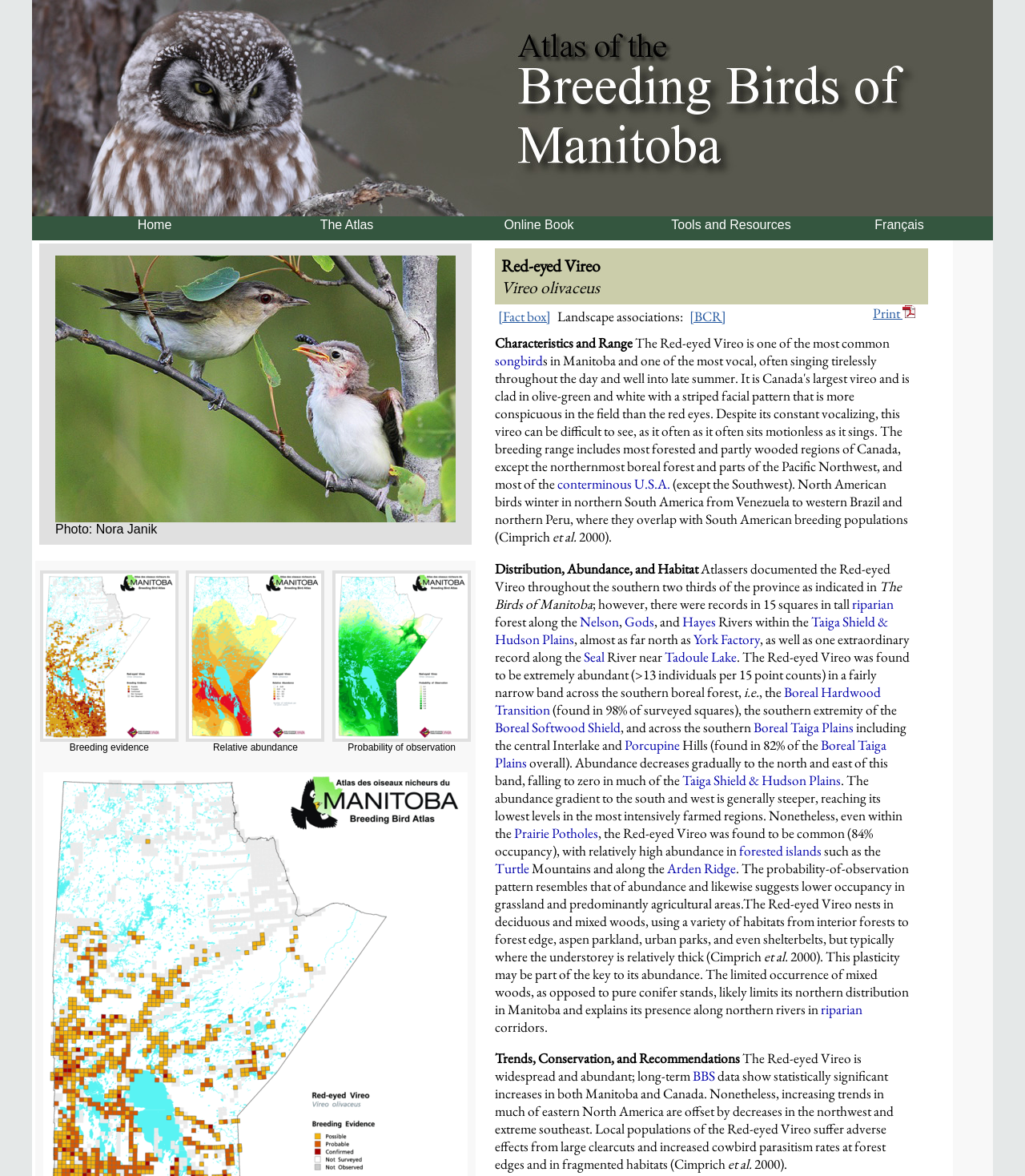In which region of Manitoba is the Red-eyed Vireo most abundant?
Please give a well-detailed answer to the question.

According to the text, the Red-eyed Vireo is most abundant in the southern boreal forest of Manitoba, where it was found to be extremely abundant (>13 individuals per 15 point counts) in a fairly narrow band across this region.